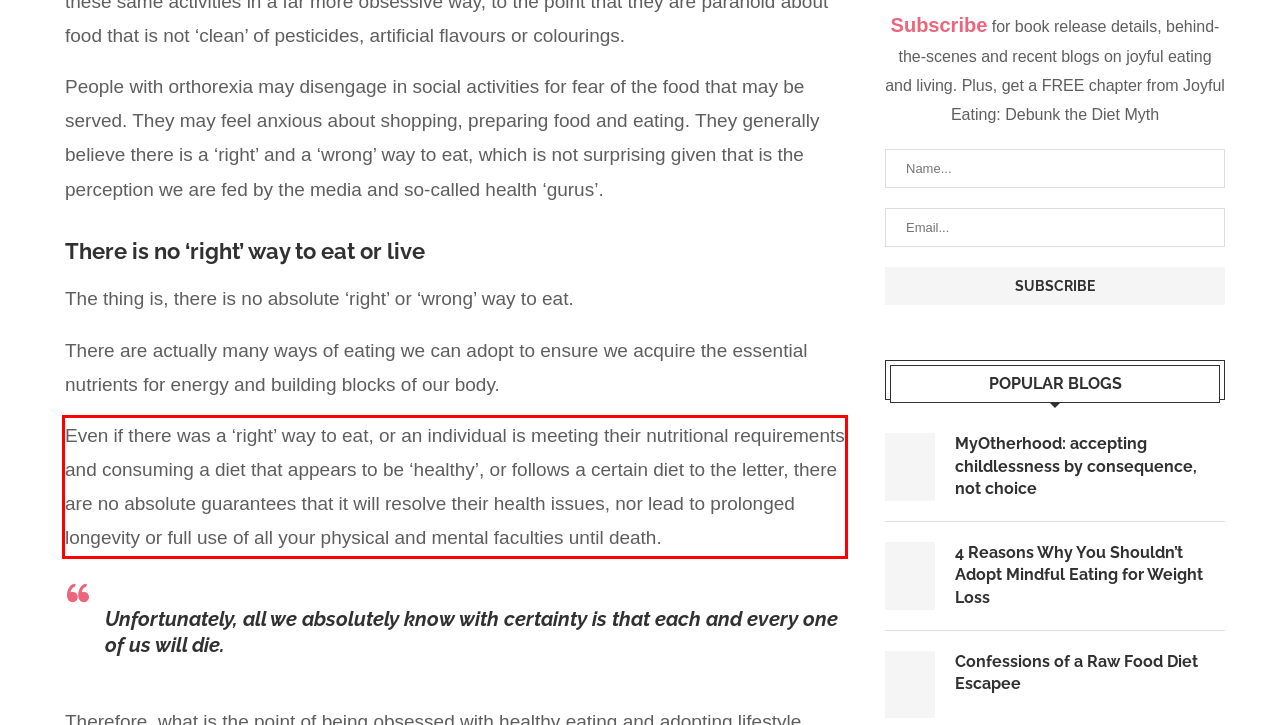You are provided with a screenshot of a webpage that includes a red bounding box. Extract and generate the text content found within the red bounding box.

Even if there was a ‘right’ way to eat, or an individual is meeting their nutritional requirements and consuming a diet that appears to be ‘healthy’, or follows a certain diet to the letter, there are no absolute guarantees that it will resolve their health issues, nor lead to prolonged longevity or full use of all your physical and mental faculties until death.